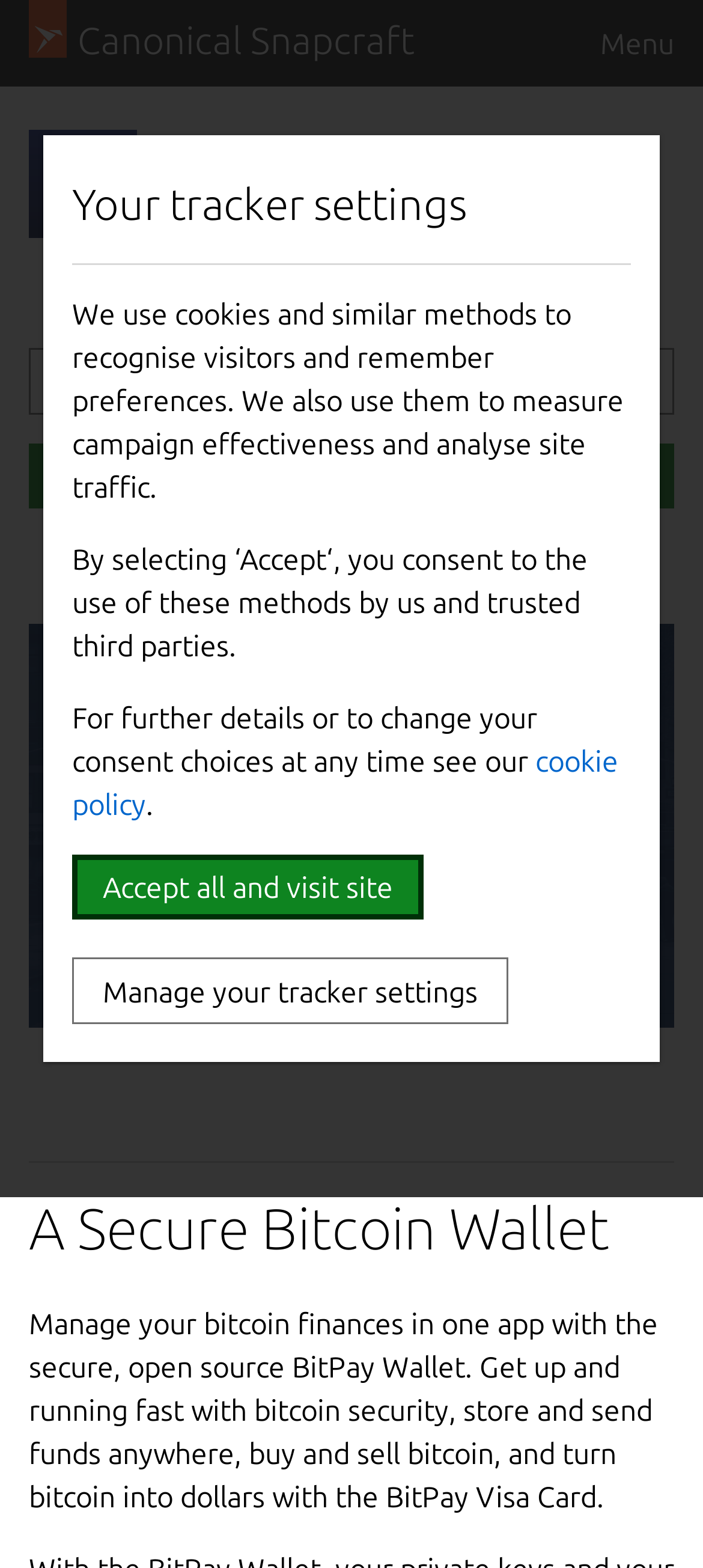What is the purpose of the BitPay Visa Card?
Based on the image, give a one-word or short phrase answer.

Turn bitcoin into dollars